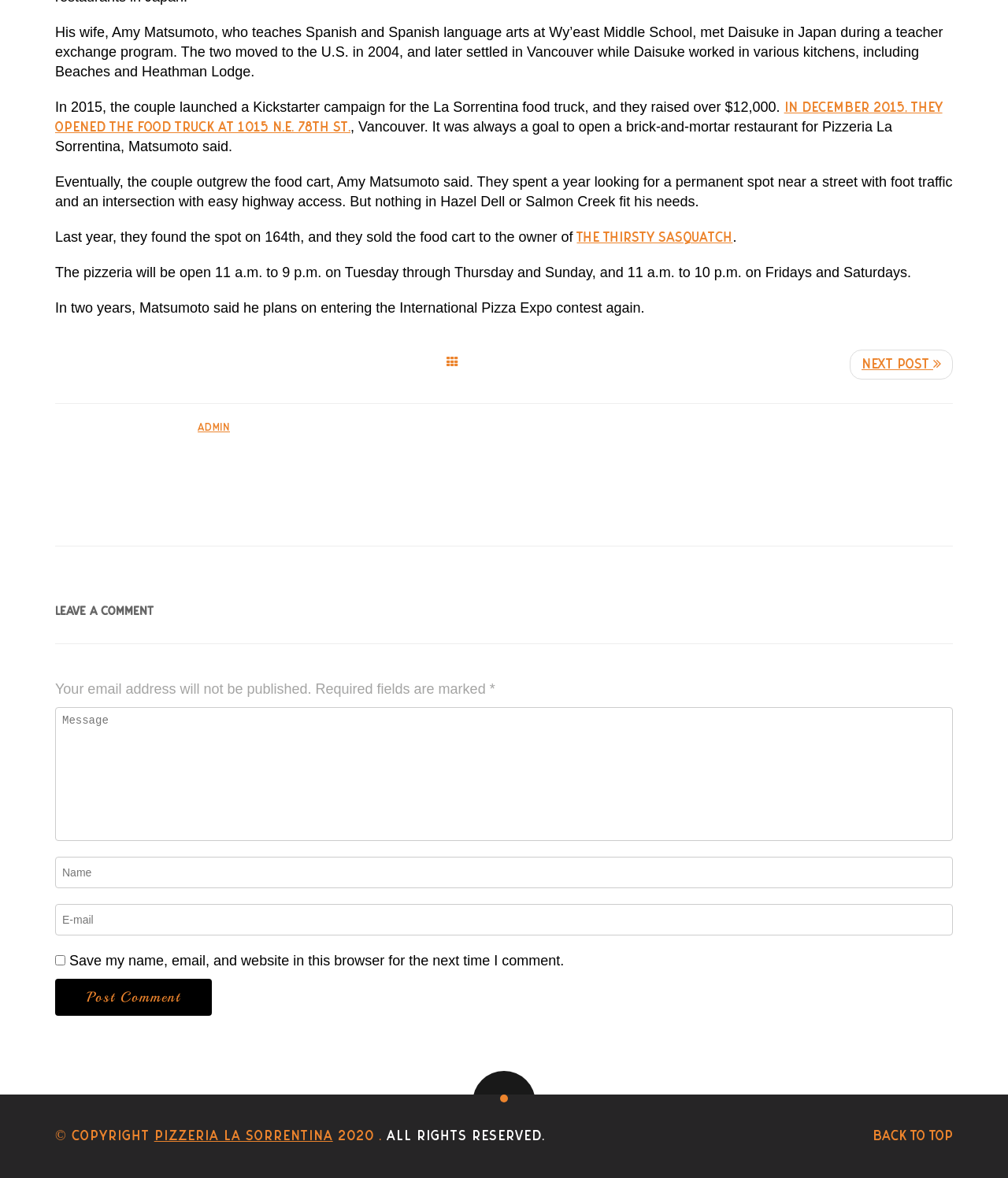Please identify the bounding box coordinates of the element I should click to complete this instruction: 'Click the link to learn more about The Thirsty Sasquatch'. The coordinates should be given as four float numbers between 0 and 1, like this: [left, top, right, bottom].

[0.572, 0.195, 0.727, 0.208]